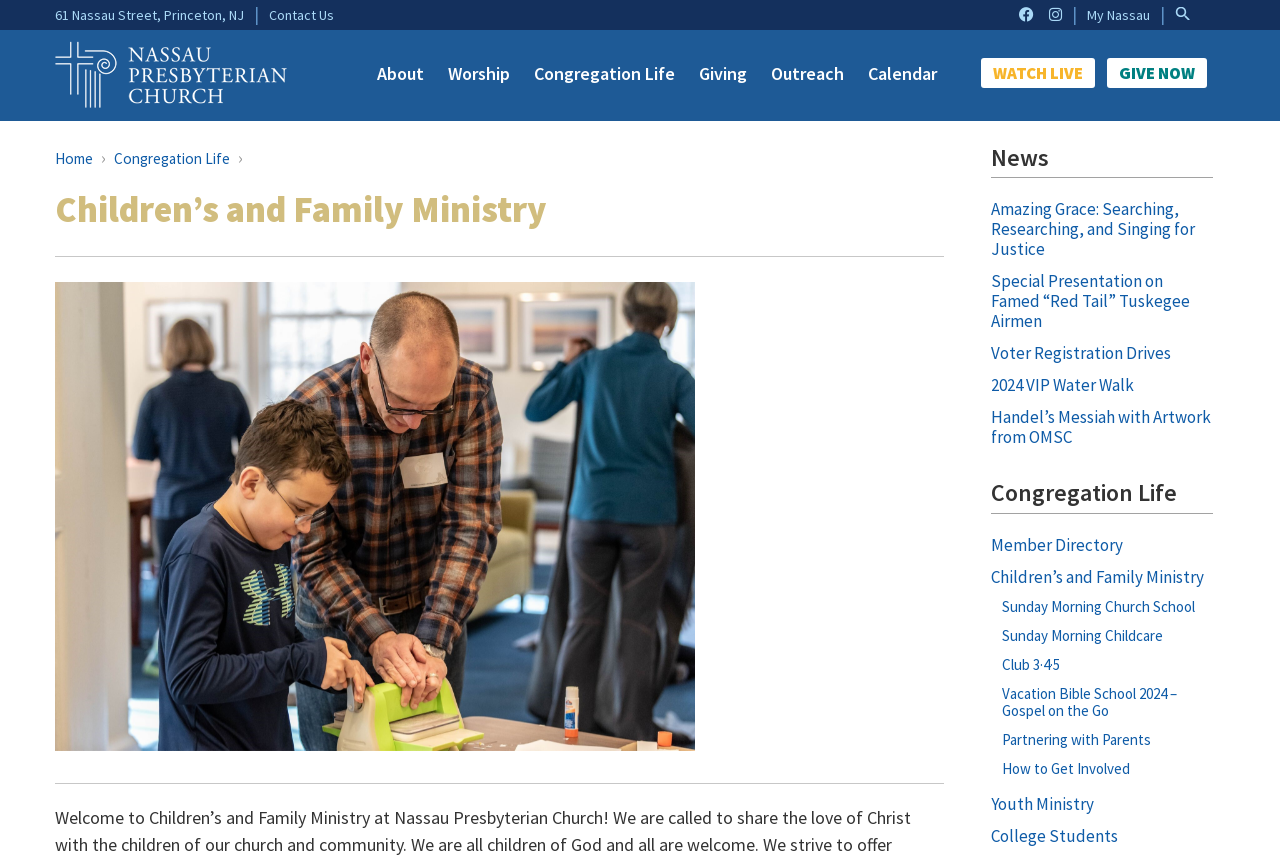Please find the bounding box coordinates in the format (top-left x, top-left y, bottom-right x, bottom-right y) for the given element description. Ensure the coordinates are floating point numbers between 0 and 1. Description: title="Nassau Presbyterian Church"

[0.043, 0.071, 0.224, 0.097]